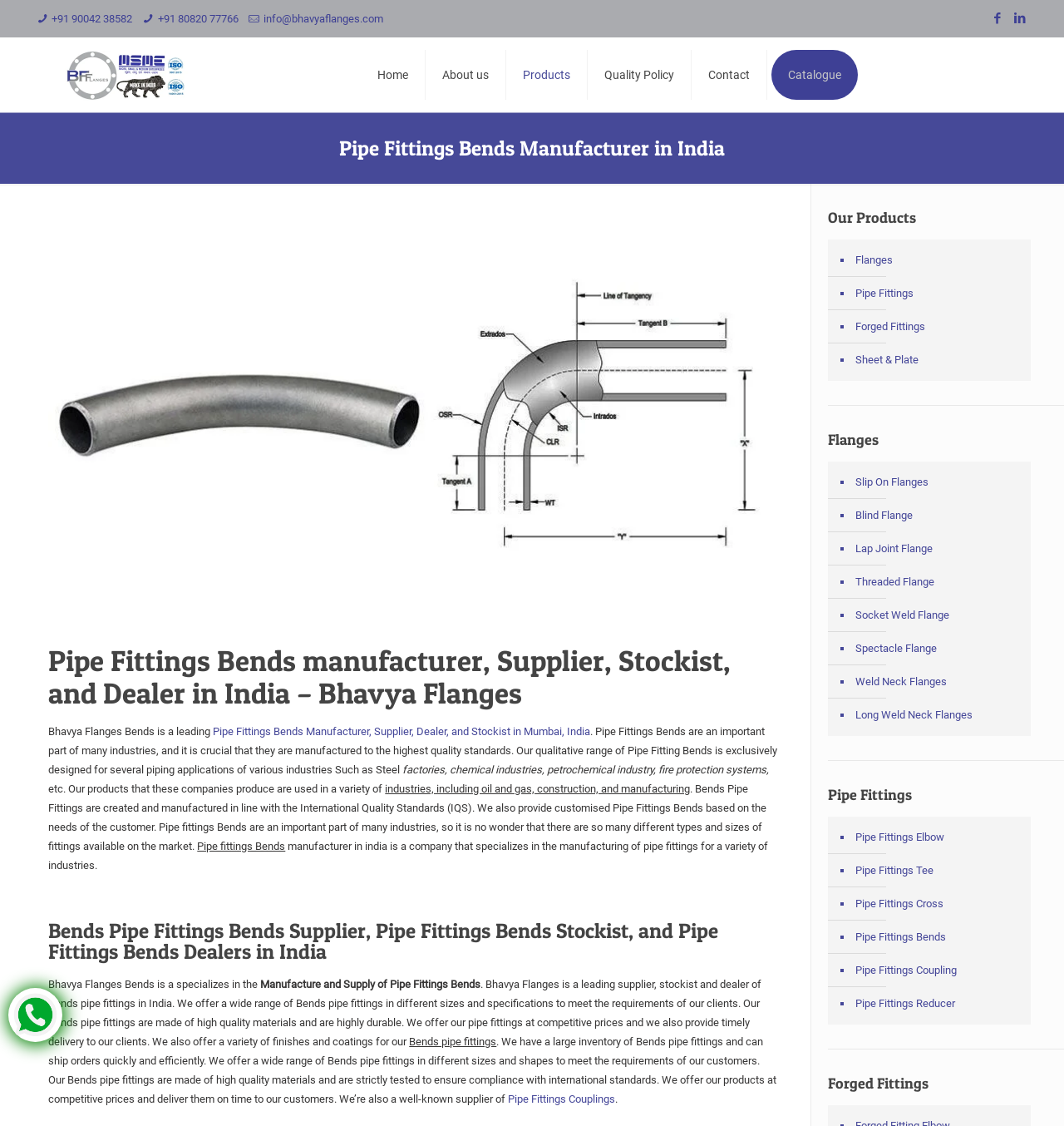Determine the coordinates of the bounding box that should be clicked to complete the instruction: "Login to the website". The coordinates should be represented by four float numbers between 0 and 1: [left, top, right, bottom].

None